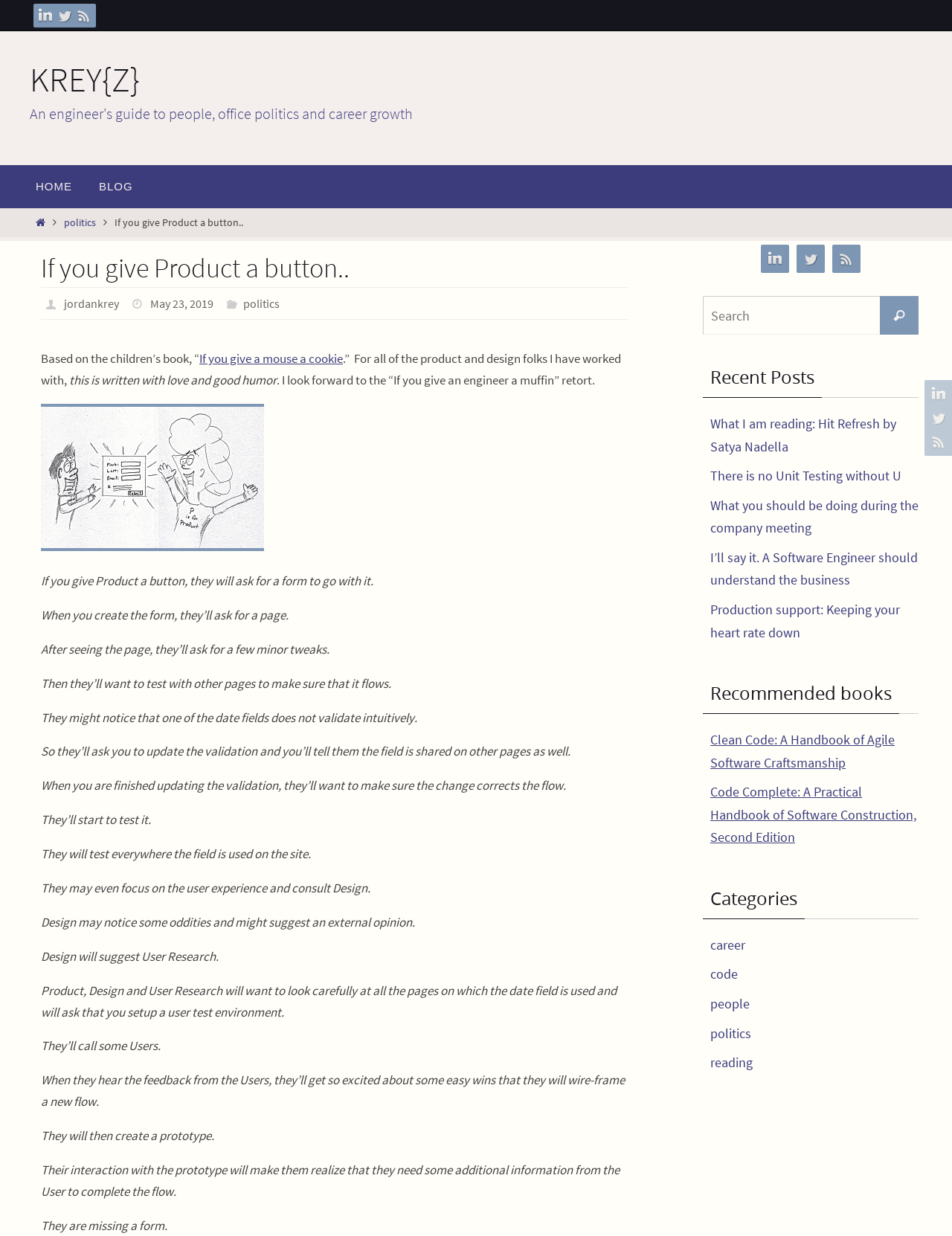What is the topic of the article?
Answer the question with a detailed and thorough explanation.

The topic of the article can be inferred from the content of the article, which discusses the interactions between product and design teams and their workflow. The article is written from the perspective of someone who has worked with product and design folks.